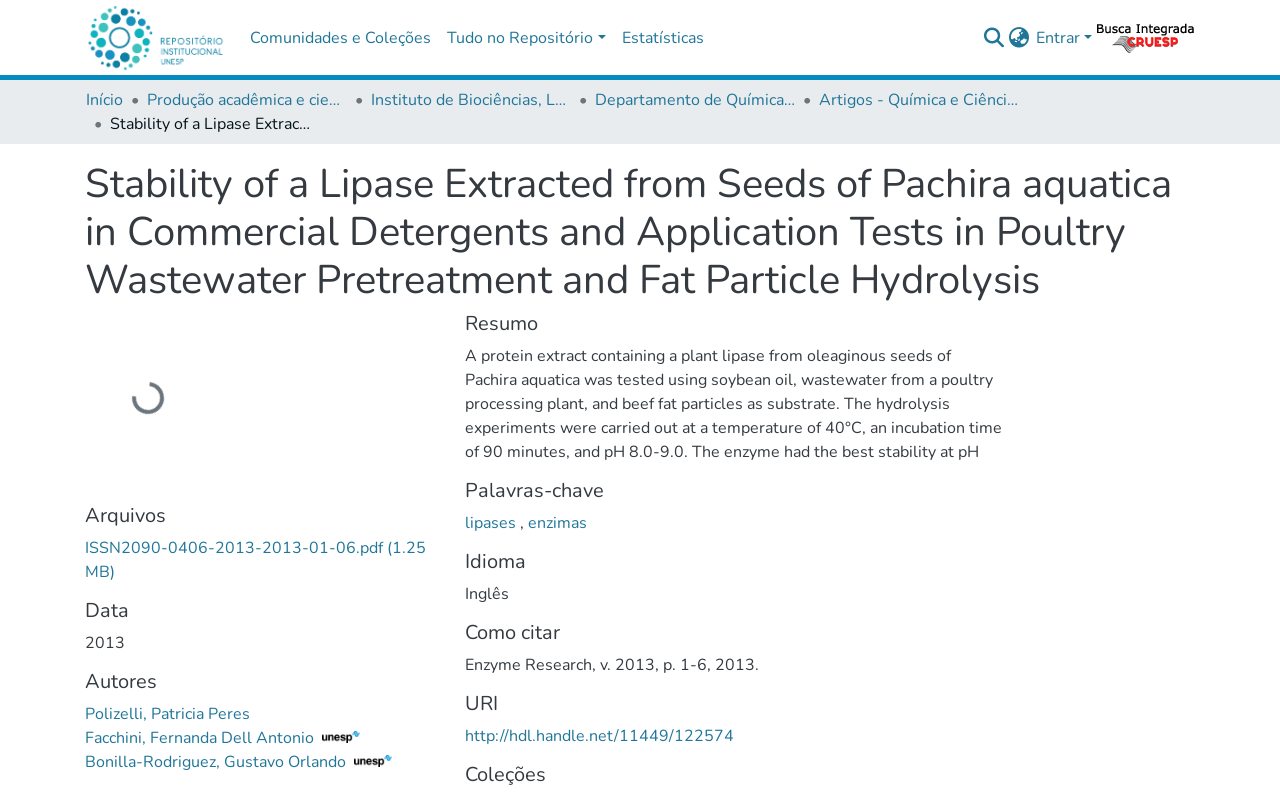Find the bounding box coordinates for the UI element that matches this description: "Bonilla-Rodriguez, Gustavo Orlando".

[0.066, 0.948, 0.306, 0.976]